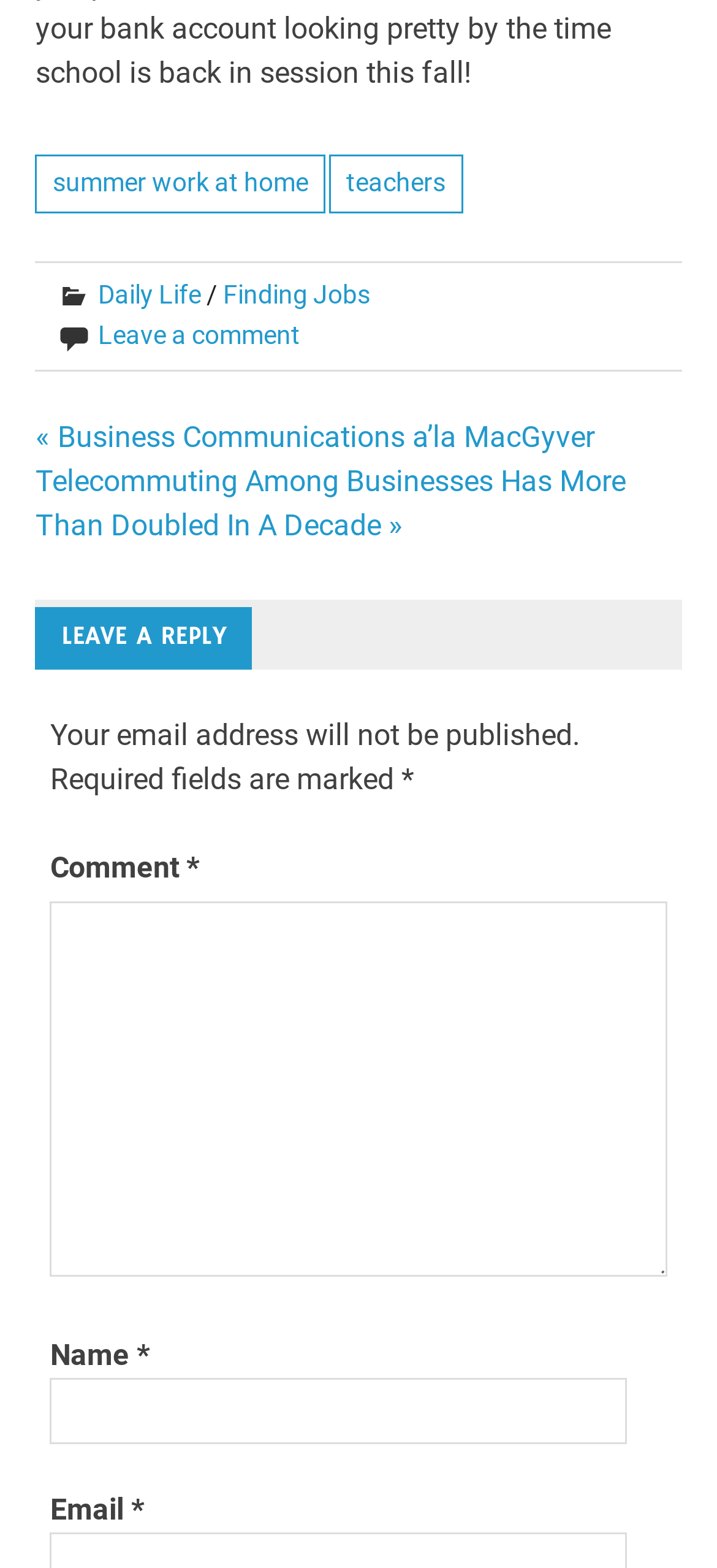Given the element description « Business Communications a’la MacGyver, identify the bounding box coordinates for the UI element on the webpage screenshot. The format should be (top-left x, top-left y, bottom-right x, bottom-right y), with values between 0 and 1.

[0.049, 0.267, 0.829, 0.289]